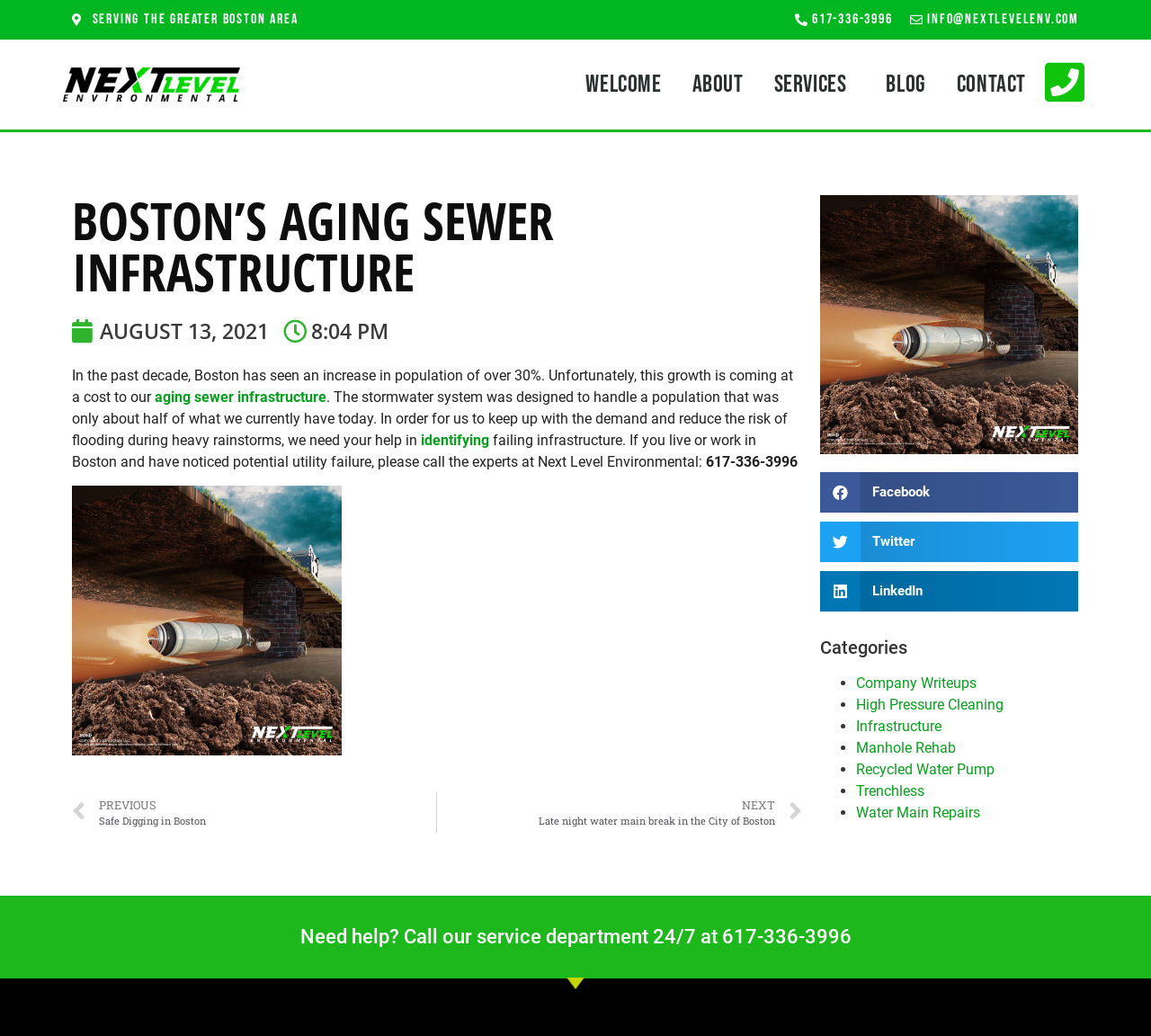Find and specify the bounding box coordinates that correspond to the clickable region for the instruction: "View the search form".

None